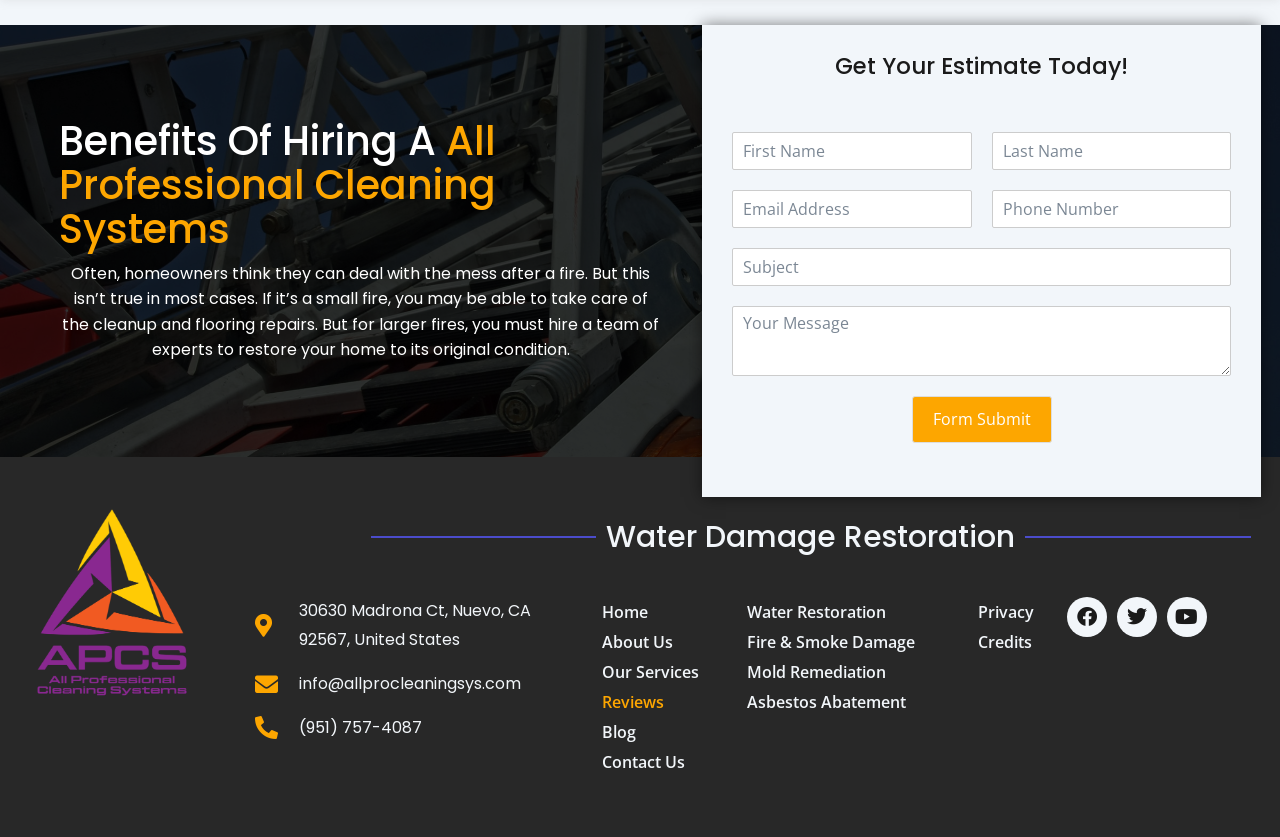What is the address of All Professional Cleaning Systems?
Answer the question with a detailed explanation, including all necessary information.

The address of All Professional Cleaning Systems is provided as a link on the webpage, which is '30630 Madrona Ct, Nuevo, CA 92567, United States'.